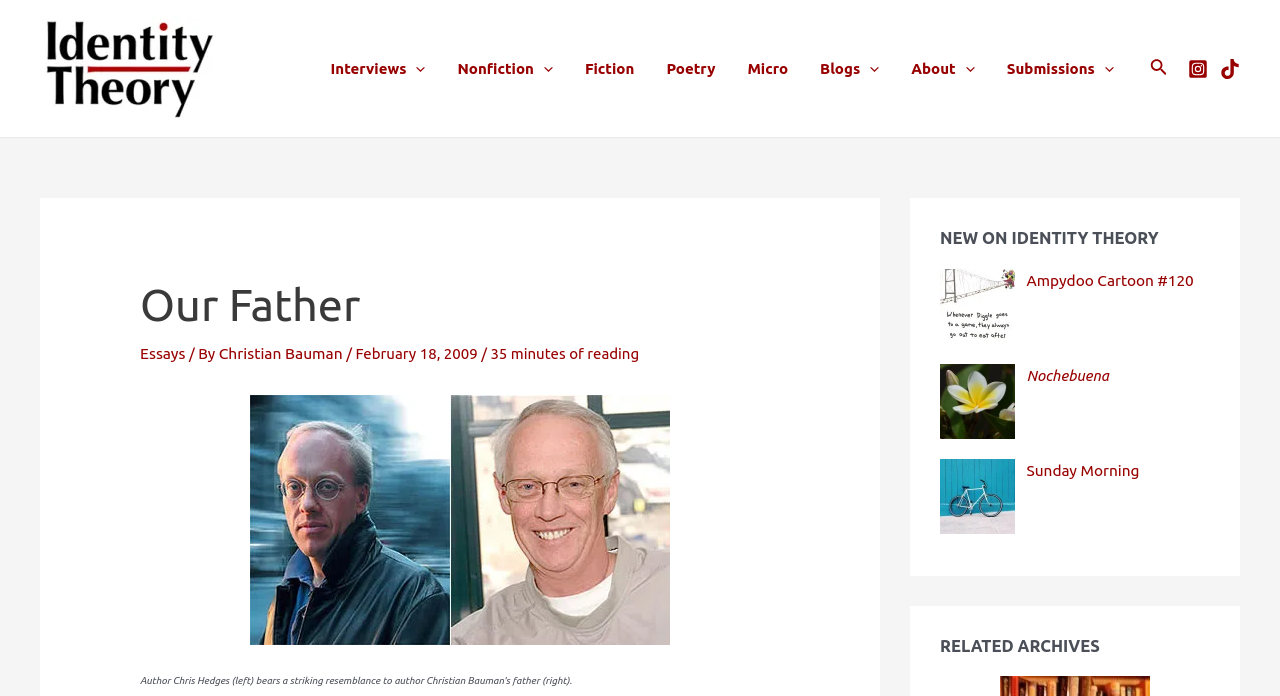Present a detailed account of what is displayed on the webpage.

This webpage is an essay titled "Our Father" by Christian Bauman, published on Identity Theory. At the top left, there is a link to the Identity Theory website, accompanied by an image with the same name. Below this, a navigation menu is situated, containing links to various sections such as Interviews, Nonfiction, Fiction, Poetry, Micro, Blogs, About, and Submissions. Each of these links has a corresponding menu toggle icon.

On the top right, there are links to search, Instagram, and TikTok, each accompanied by an image. Below these, a header section displays the title "Our Father" in a large font, followed by the subtitle "Essays" and the author's name, Christian Bauman. The publication date, "February 18, 2009", and the estimated reading time, "35 minutes of reading", are also provided.

To the right of the header section, there is an image featuring Chris Hedges and Christian Bauman's father. The main content of the essay is not described in the accessibility tree, but it likely occupies the majority of the page.

At the bottom of the page, there is a complementary section with a heading "NEW ON IDENTITY THEORY". This section contains a navigation menu with links to new articles, each accompanied by an image. The articles are titled "Whenever Diggle goes to a game, they always go out to eat after Ampydoo Cartoon #120", "Plumeria Nochebuena", and "Bicycle leaning against blue wall Sunday Morning". Below this, there is a heading "RELATED ARCHIVES", but no further content is described in the accessibility tree.